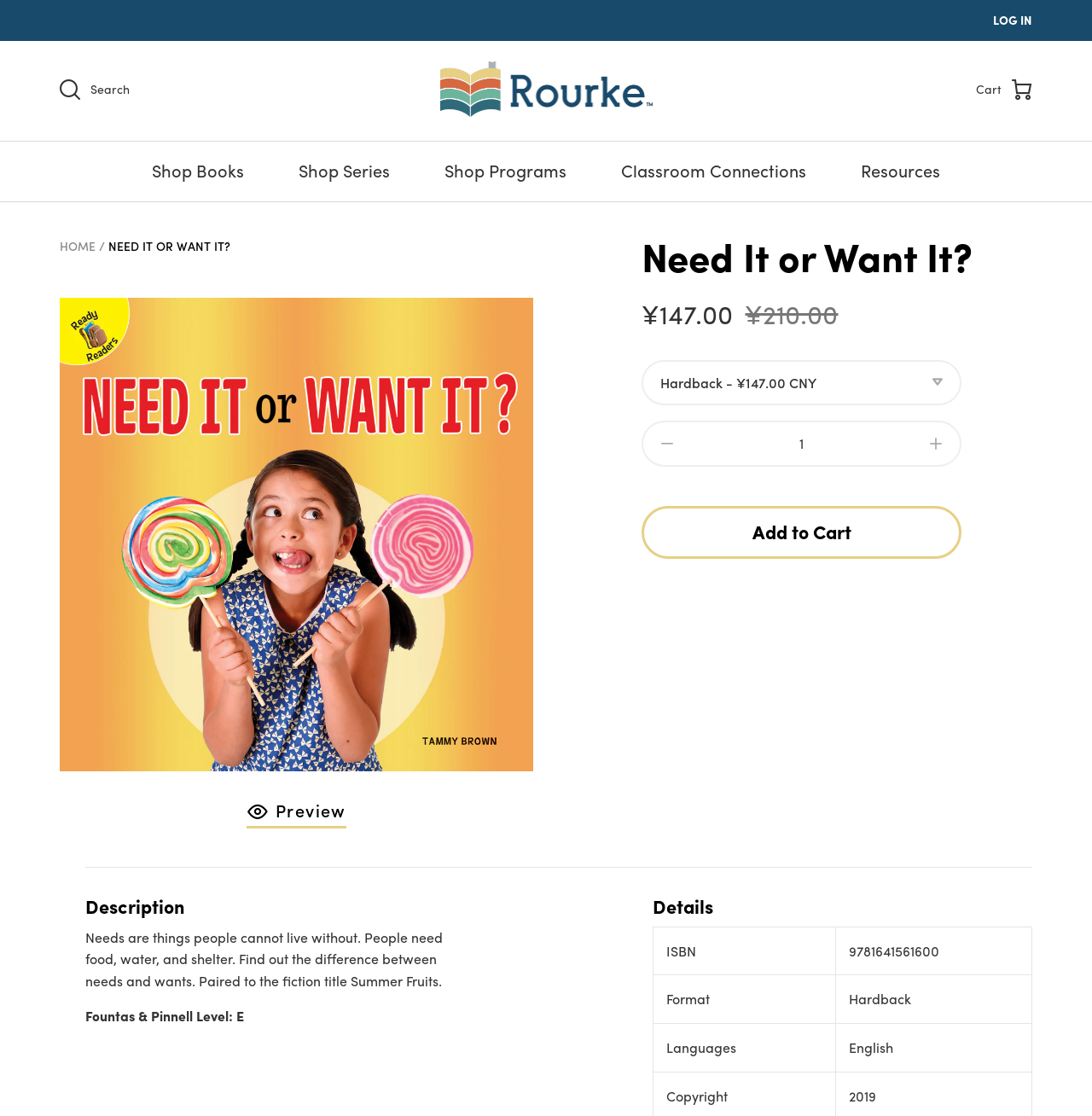What is the name of the book?
Please provide a comprehensive answer to the question based on the webpage screenshot.

The question can be answered by looking at the heading element on the webpage, which says 'Need It or Want It?'. This is likely the title of the book being described on the webpage.